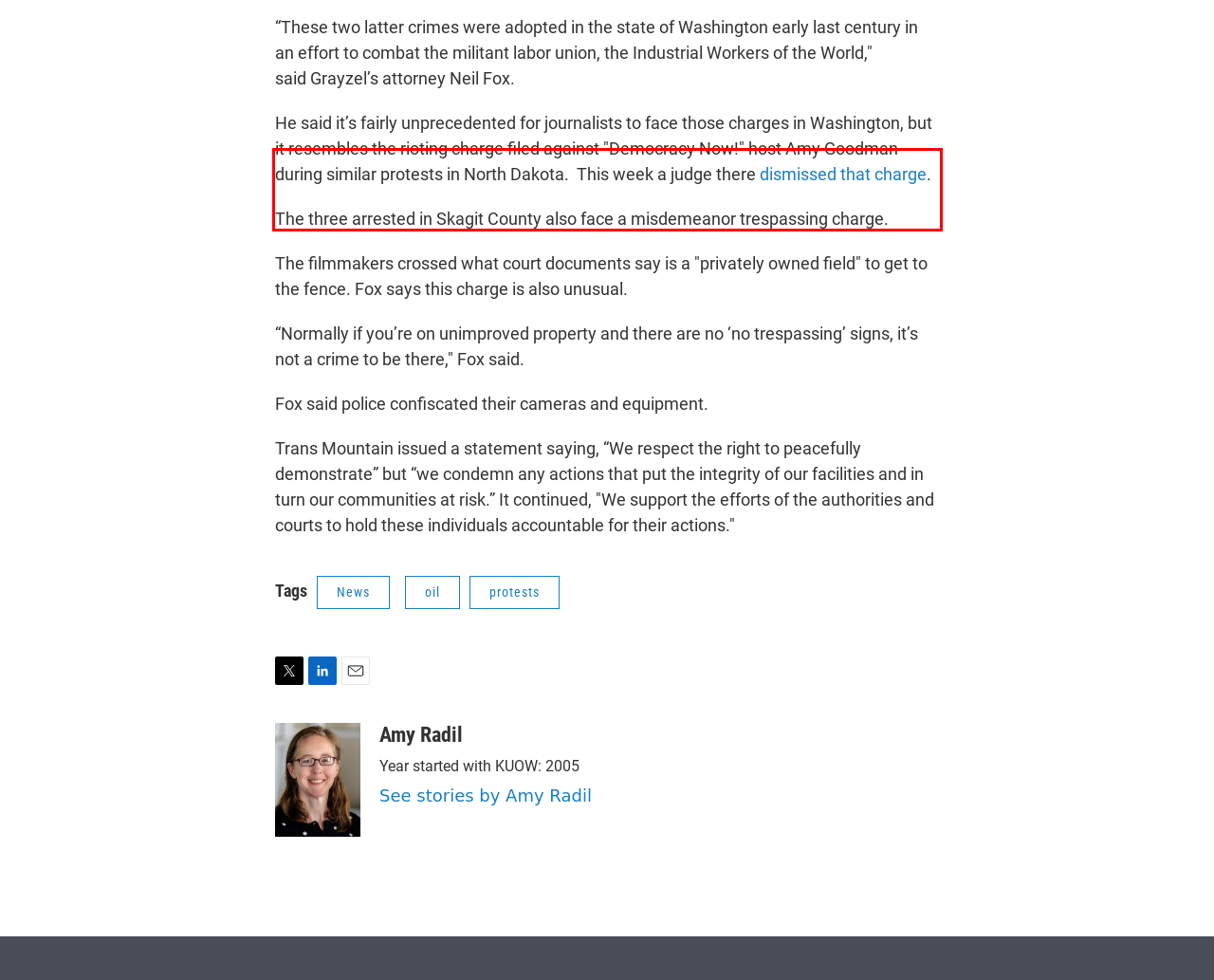Identify and transcribe the text content enclosed by the red bounding box in the given screenshot.

He said it’s fairly unprecedented for journalists to face those charges in Washington, but it resembles the rioting charge filed against "Democracy Now!" host Amy Goodman during similar protests in North Dakota. This week a judge there dismissed that charge.